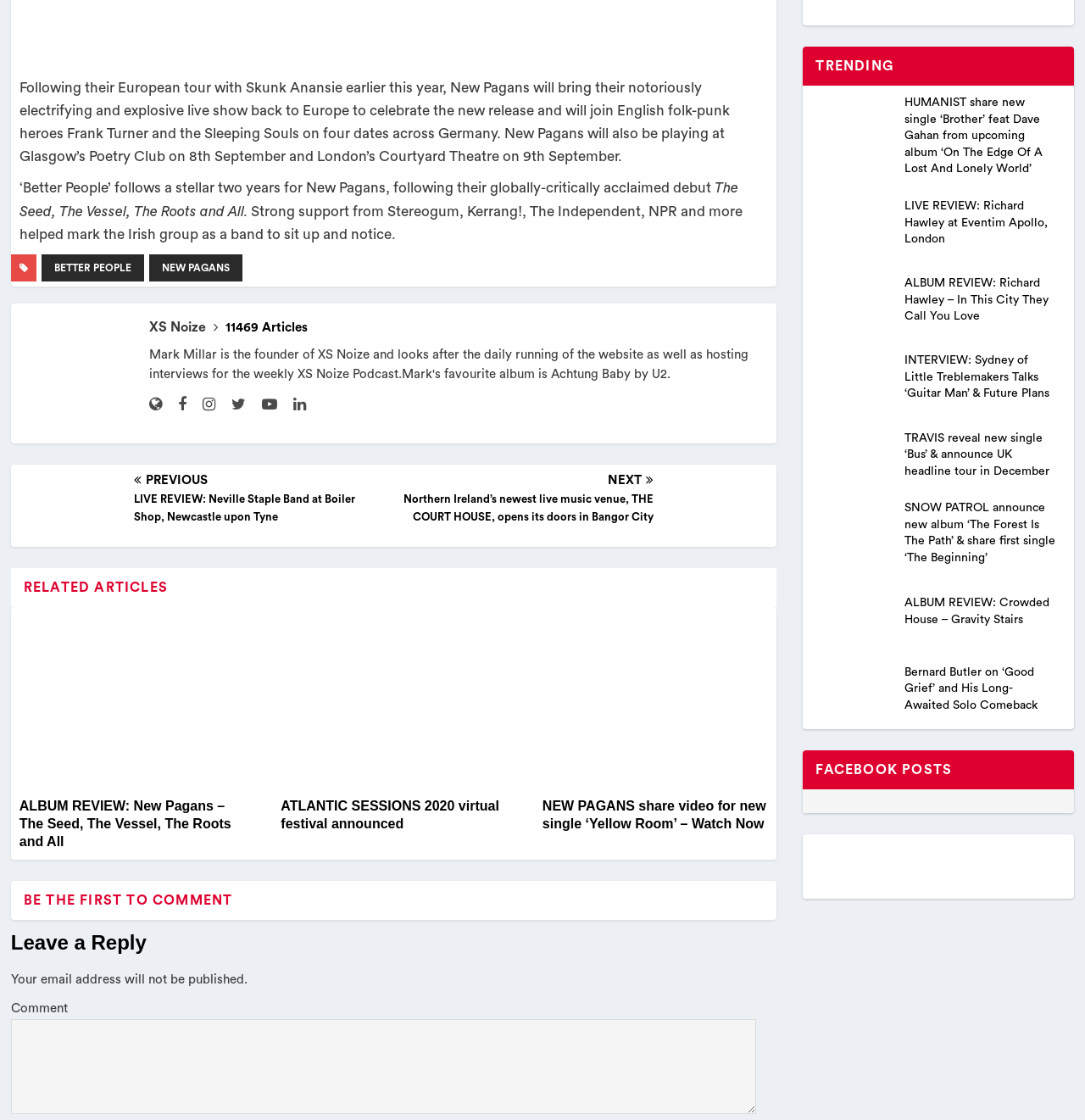What is the title of the album reviewed in the article?
Using the visual information, respond with a single word or phrase.

The Seed, The Vessel, The Roots and All